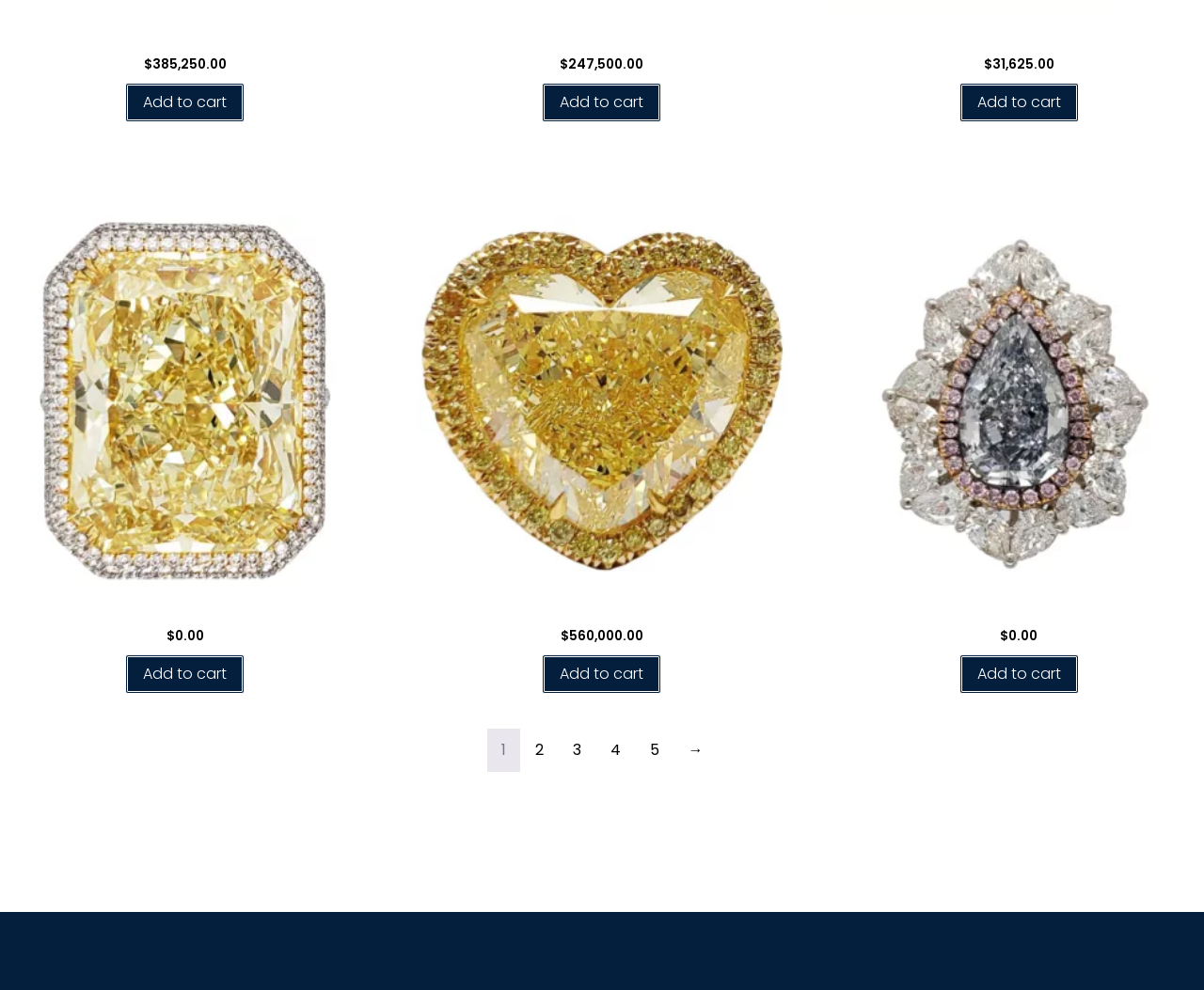Pinpoint the bounding box coordinates of the element to be clicked to execute the instruction: "View R0397 details".

[0.693, 0.218, 1.0, 0.652]